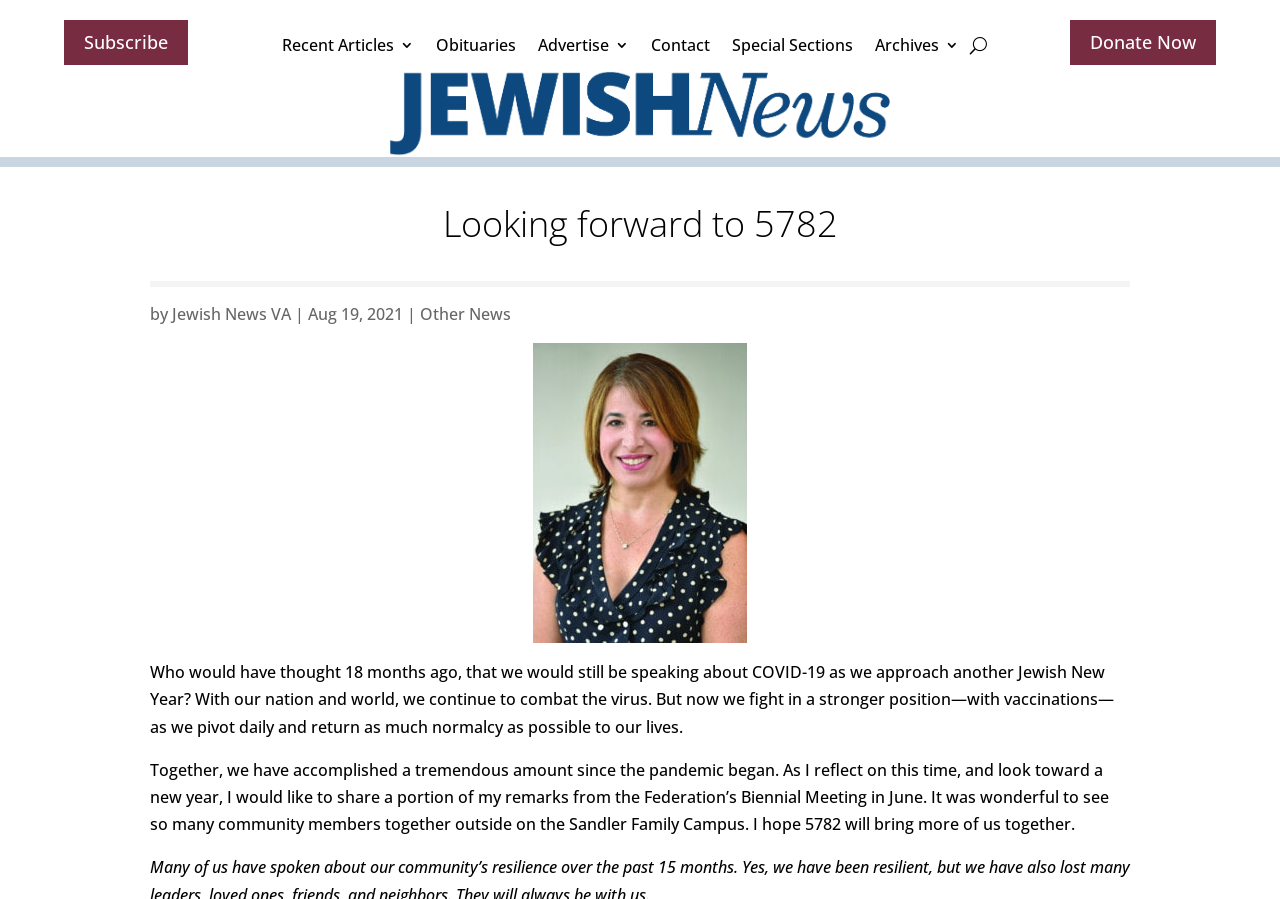Answer the question below with a single word or a brief phrase: 
What can be done on this website?

Read articles, donate, subscribe